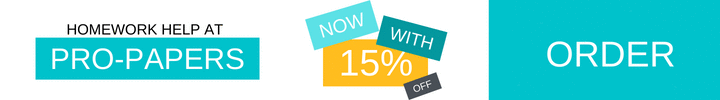Give a detailed account of everything present in the image.

The image showcases an advertisement for Pro-Papers, a homework help service. The design features vibrant colors and dynamic text elements that highlight the service's current promotion, offering a 15% discount. Various graphic shapes and orientations in the advertisement emphasize the message, drawing the viewer’s attention to the promotional offer. To the left, the phrase "HOMEWORK HELP AT PRO-PAPERS" captures the primary focus, while the right side contains a clear call to action with the word "ORDER" prominently displayed, inviting potential customers to engage with the service.